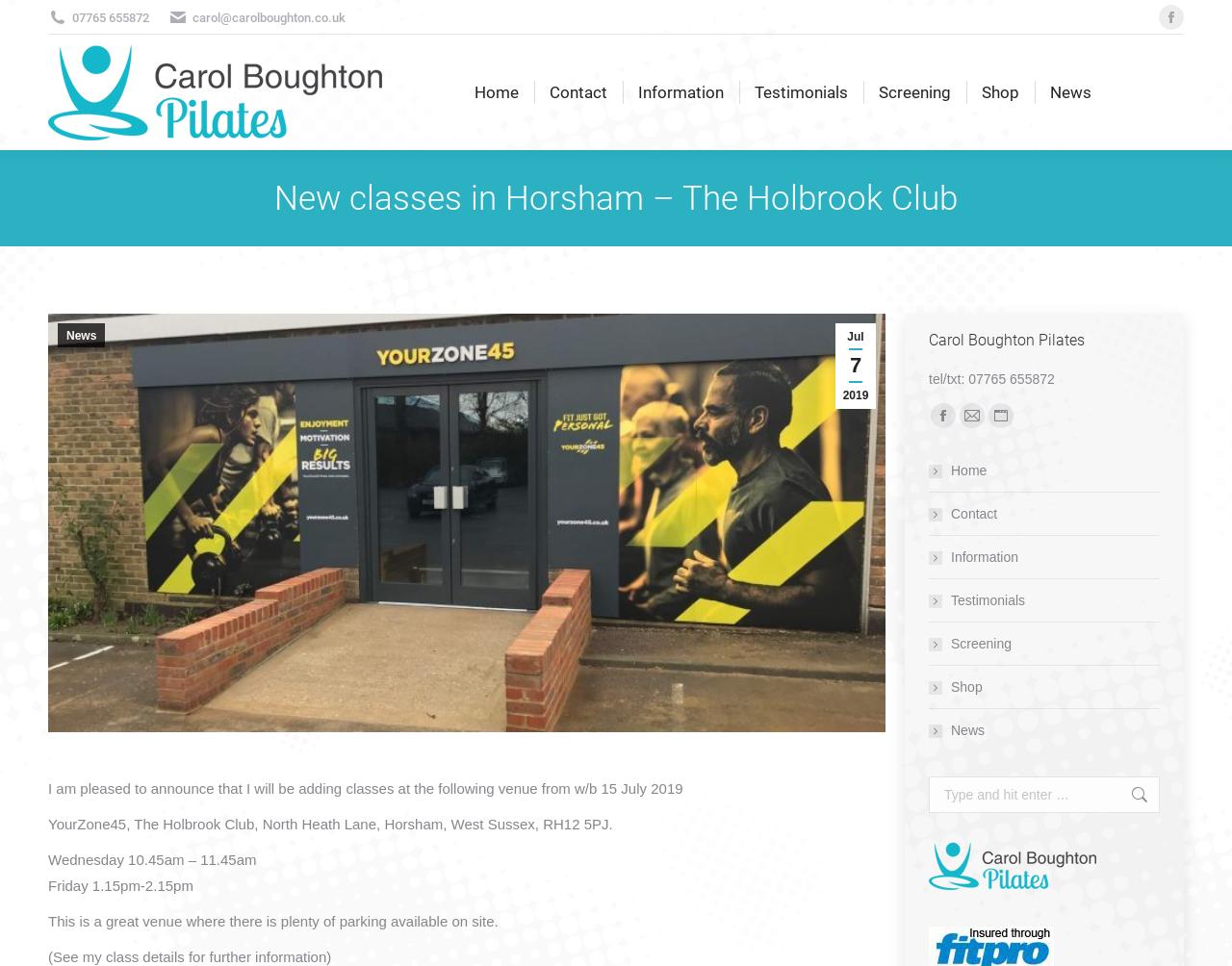Respond to the following query with just one word or a short phrase: 
What is the address of the new venue for classes?

YourZone45, The Holbrook Club, North Heath Lane, Horsham, West Sussex, RH12 5PJ